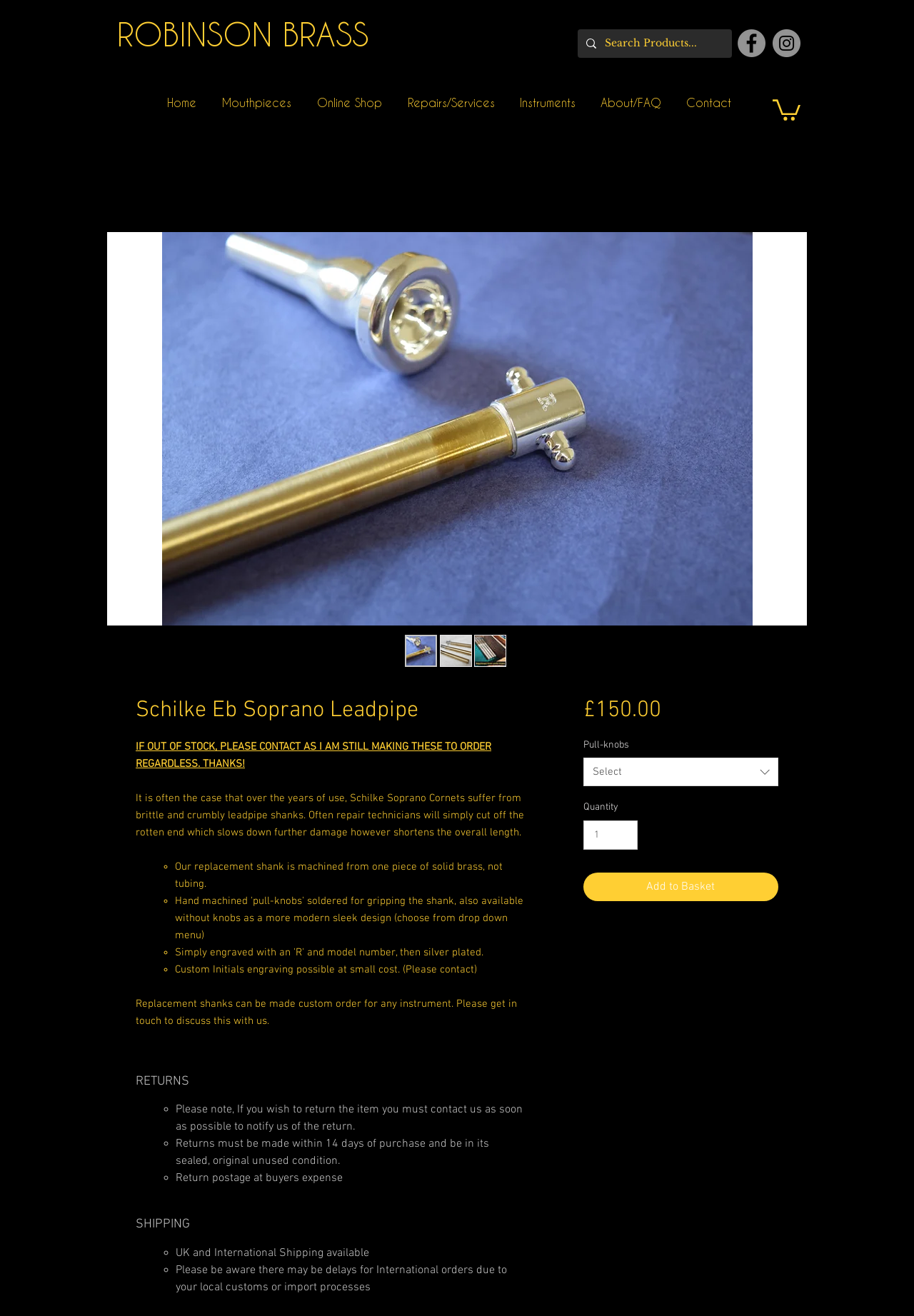Extract the bounding box coordinates for the described element: "Add to Basket". The coordinates should be represented as four float numbers between 0 and 1: [left, top, right, bottom].

[0.638, 0.663, 0.852, 0.684]